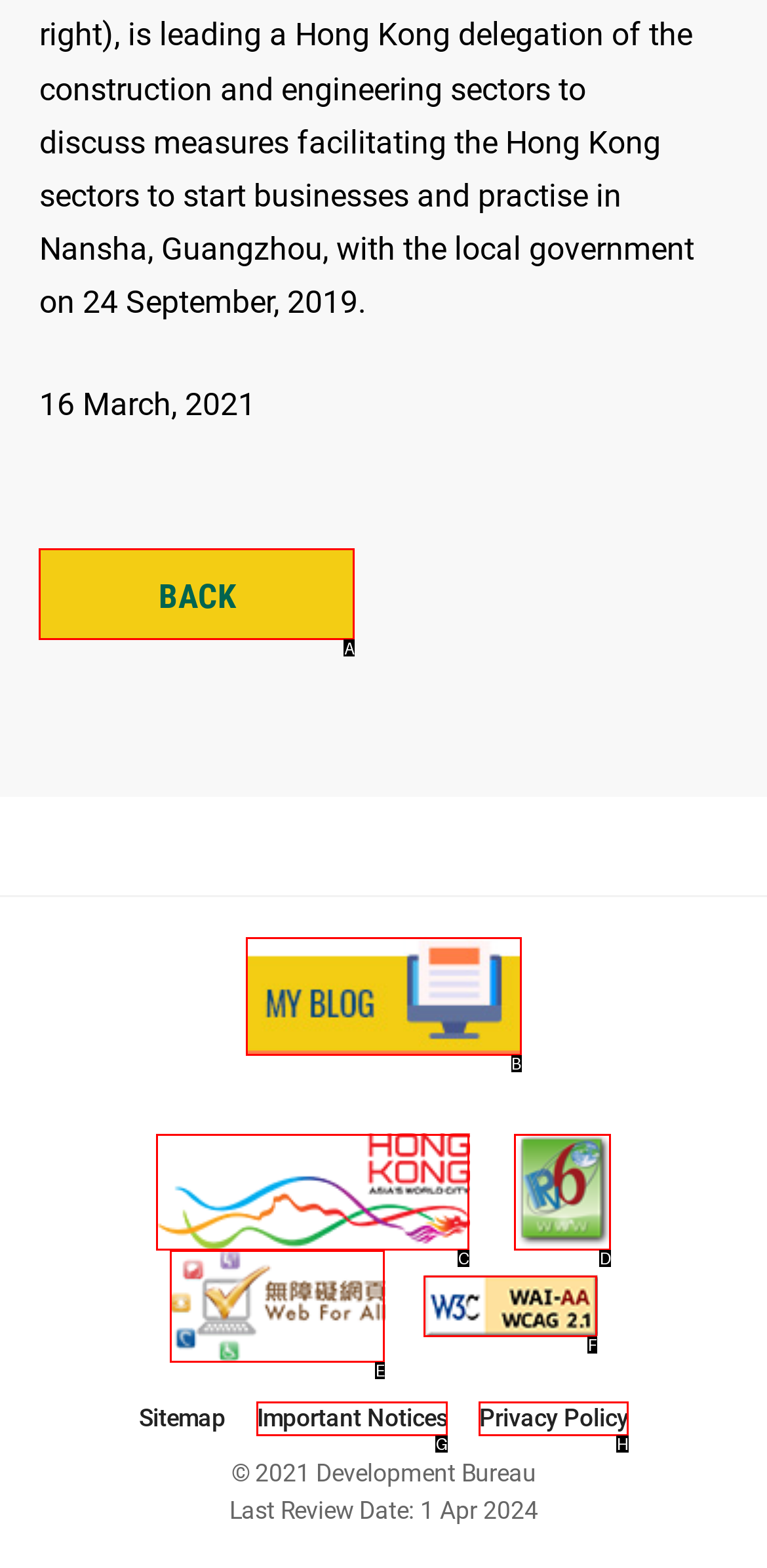Tell me which one HTML element I should click to complete the following task: go back
Answer with the option's letter from the given choices directly.

A